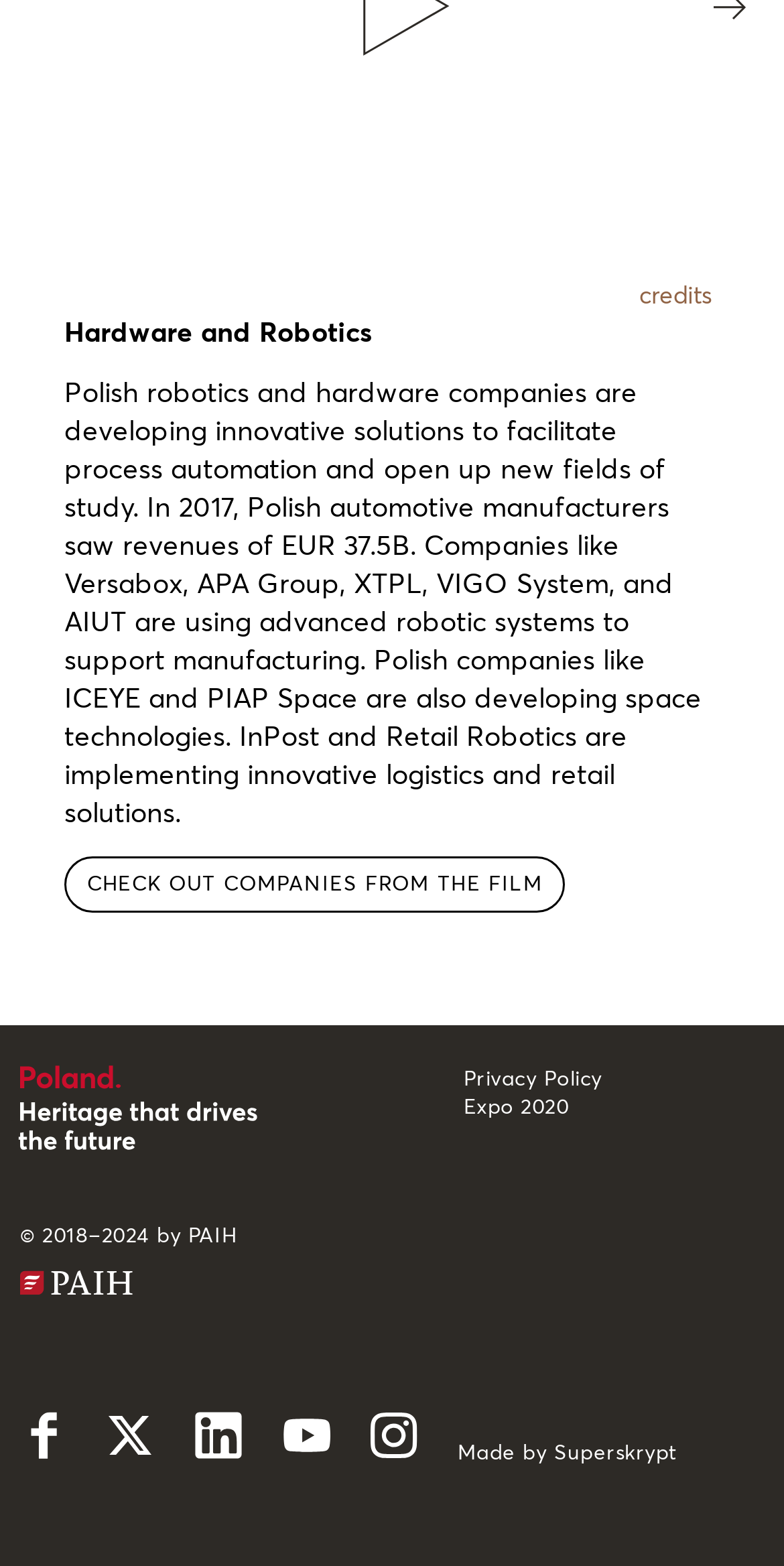Please answer the following question using a single word or phrase: 
What is the name of one of the companies mentioned in the text?

Versabox